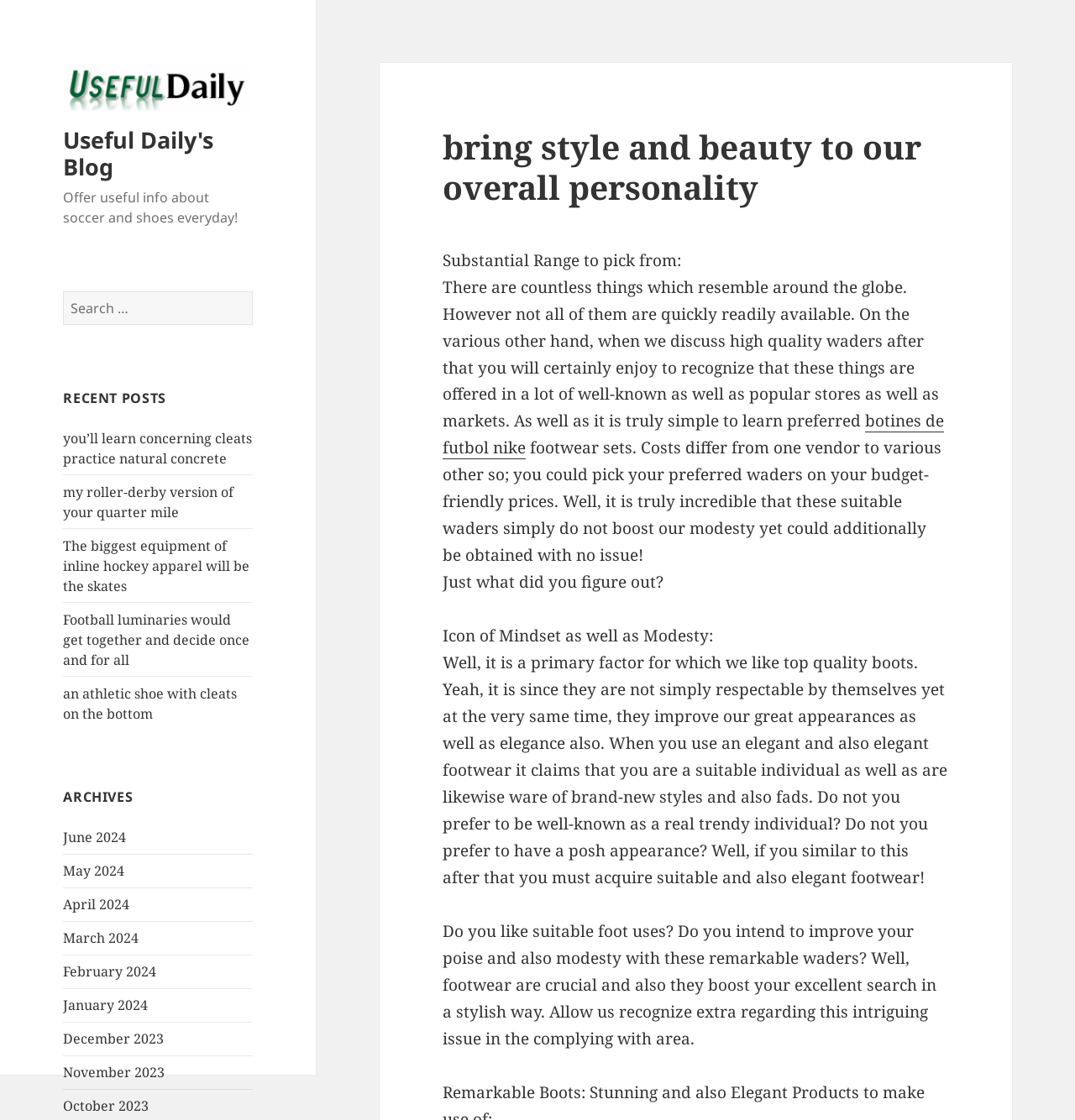Please specify the bounding box coordinates of the clickable region to carry out the following instruction: "Learn about botines de futbol nike". The coordinates should be four float numbers between 0 and 1, in the format [left, top, right, bottom].

[0.412, 0.366, 0.878, 0.41]